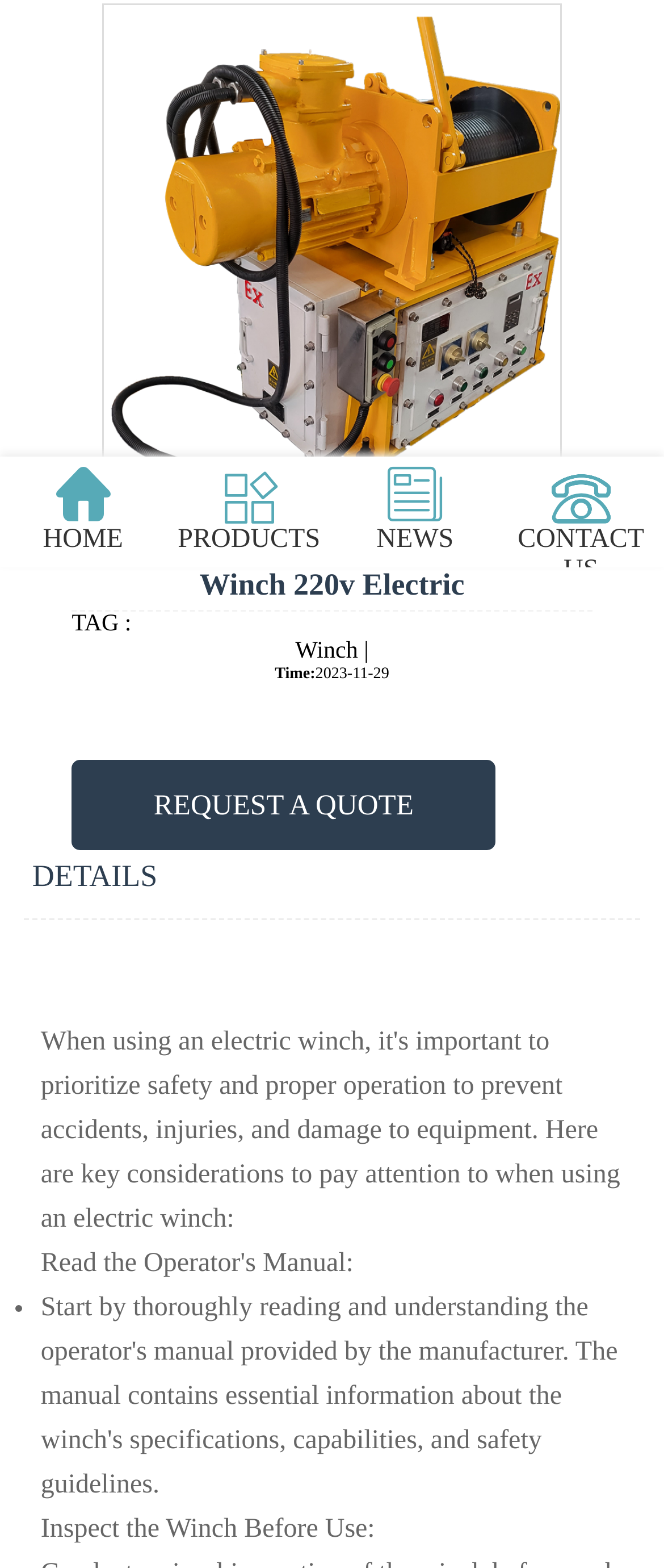Extract the bounding box coordinates of the UI element described: "CONTACT US". Provide the coordinates in the format [left, top, right, bottom] with values ranging from 0 to 1.

[0.75, 0.291, 1.0, 0.374]